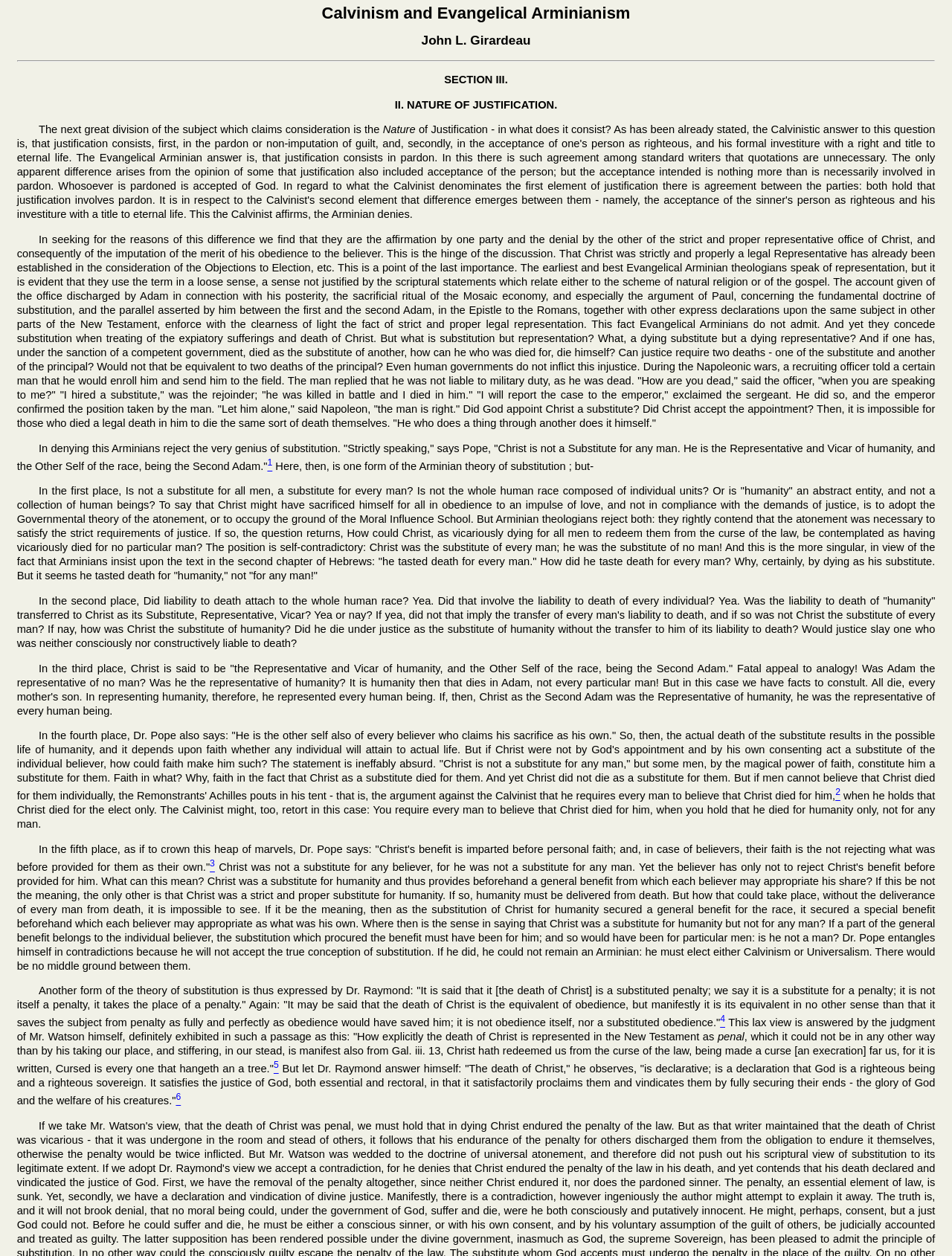Elaborate on the webpage's design and content in a detailed caption.

The webpage is a scholarly article discussing Calvinism and Evangelical Arminianism, with a focus on the nature of justification. At the top of the page, there are two headings: "Calvinism and Evangelical Arminianism" and "John L. Girardeau". Below these headings, there is a horizontal separator line.

The main content of the page is divided into sections, each with a heading or subheading. The first section is labeled "SECTION III." and discusses the nature of justification. The text is dense and academic, with references to scripture and theological concepts.

There are several paragraphs of text, each with a clear structure and organization. The text is interspersed with links, which are numbered in superscript (e.g. "¹", "²", etc.). These links likely refer to footnotes or citations.

The article is written in a formal and scholarly tone, with complex sentences and technical vocabulary. The author engages in a detailed analysis of theological concepts, citing various authorities and scripture passages to support their arguments.

Throughout the page, there are no images or graphics, only text. The layout is clean and organized, with clear headings and concise paragraphs. The overall structure of the page is logical and easy to follow, making it suitable for academic or scholarly readers.